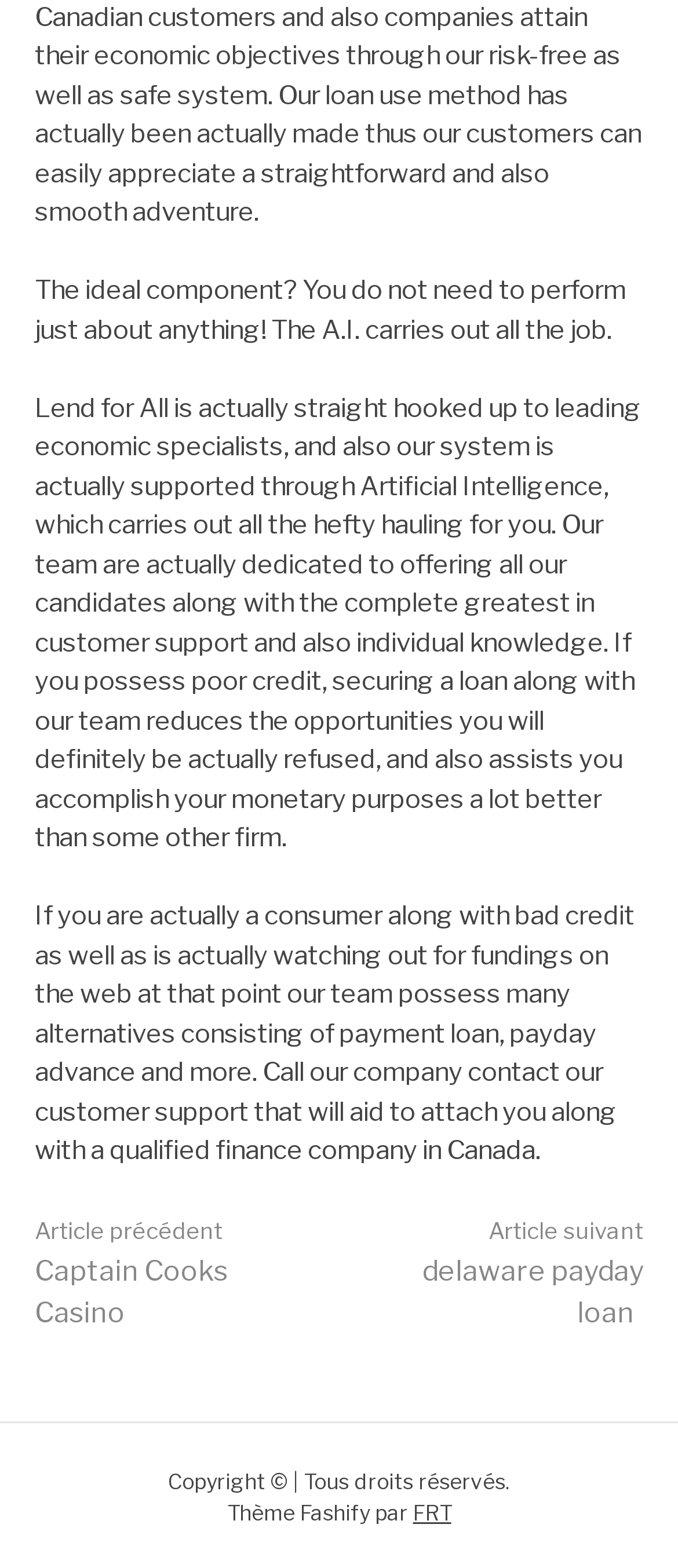What is the purpose of Lend for All?
Please describe in detail the information shown in the image to answer the question.

Based on the text, Lend for All is connected to leading economic specialists and uses Artificial Intelligence to help people with bad credit secure loans, making it easier for them to achieve their financial goals.